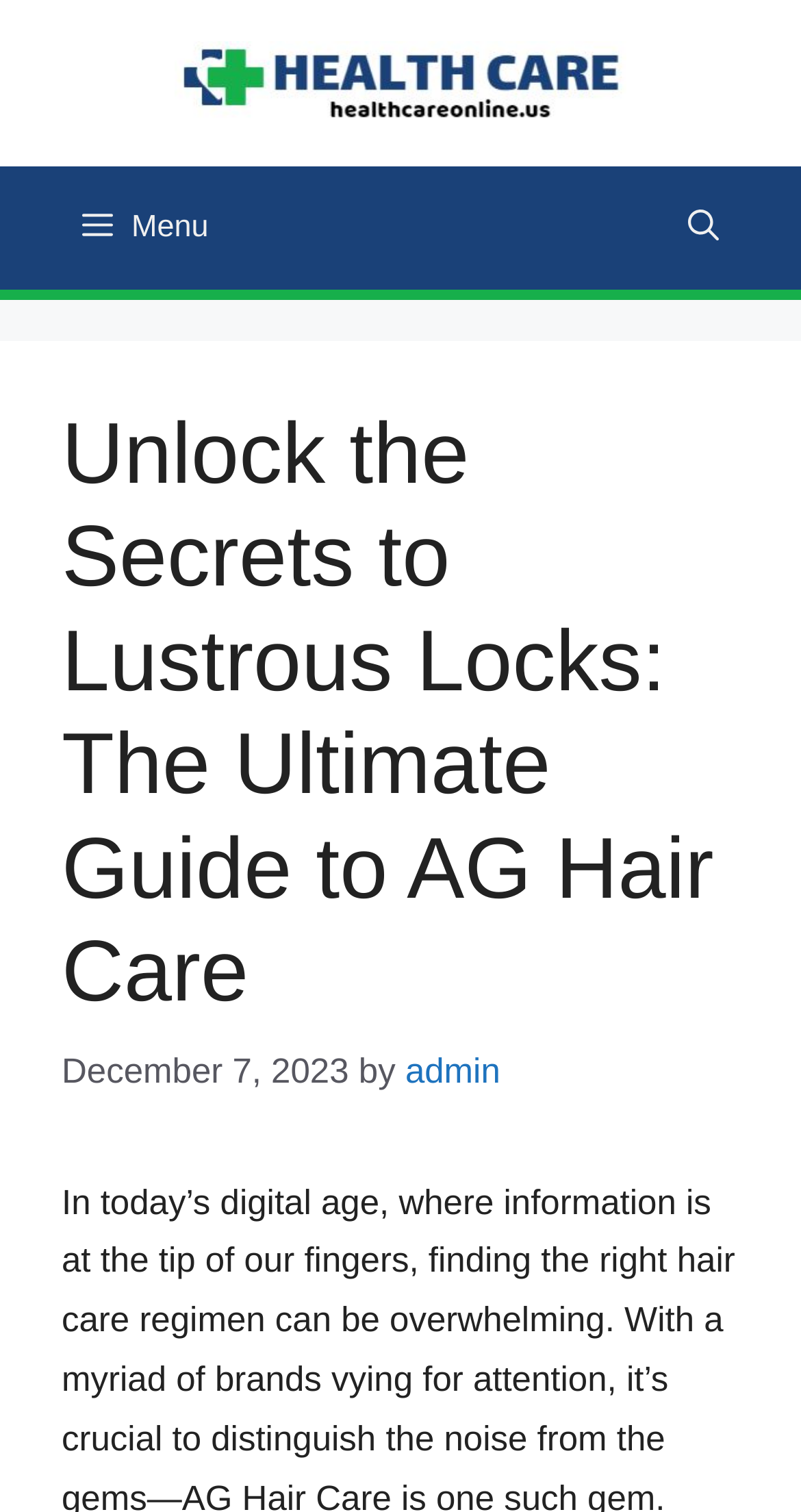Produce an extensive caption that describes everything on the webpage.

The webpage appears to be an article or blog post about hair care, specifically focusing on AG Hair Care. At the top of the page, there is a banner that spans the entire width, containing a link to the website "Health Care Online: Trusted Health Information, Expert Health care Advice." Below the banner, there is a navigation menu that also spans the full width, featuring a "Menu" button on the left and an "Open search" button on the right.

The main content of the page is headed by a prominent title, "Unlock the Secrets to Lustrous Locks: The Ultimate Guide to AG Hair Care," which is centered near the top of the page. Below the title, there is a timestamp indicating that the article was published on December 7, 2023, followed by the author's name, "admin." The article's content is not explicitly described, but it likely provides guidance and information on AG Hair Care.

There are no images directly related to the article's content, but there is a small image associated with the website's logo in the top banner. Overall, the webpage has a simple and organized structure, with clear headings and concise text.